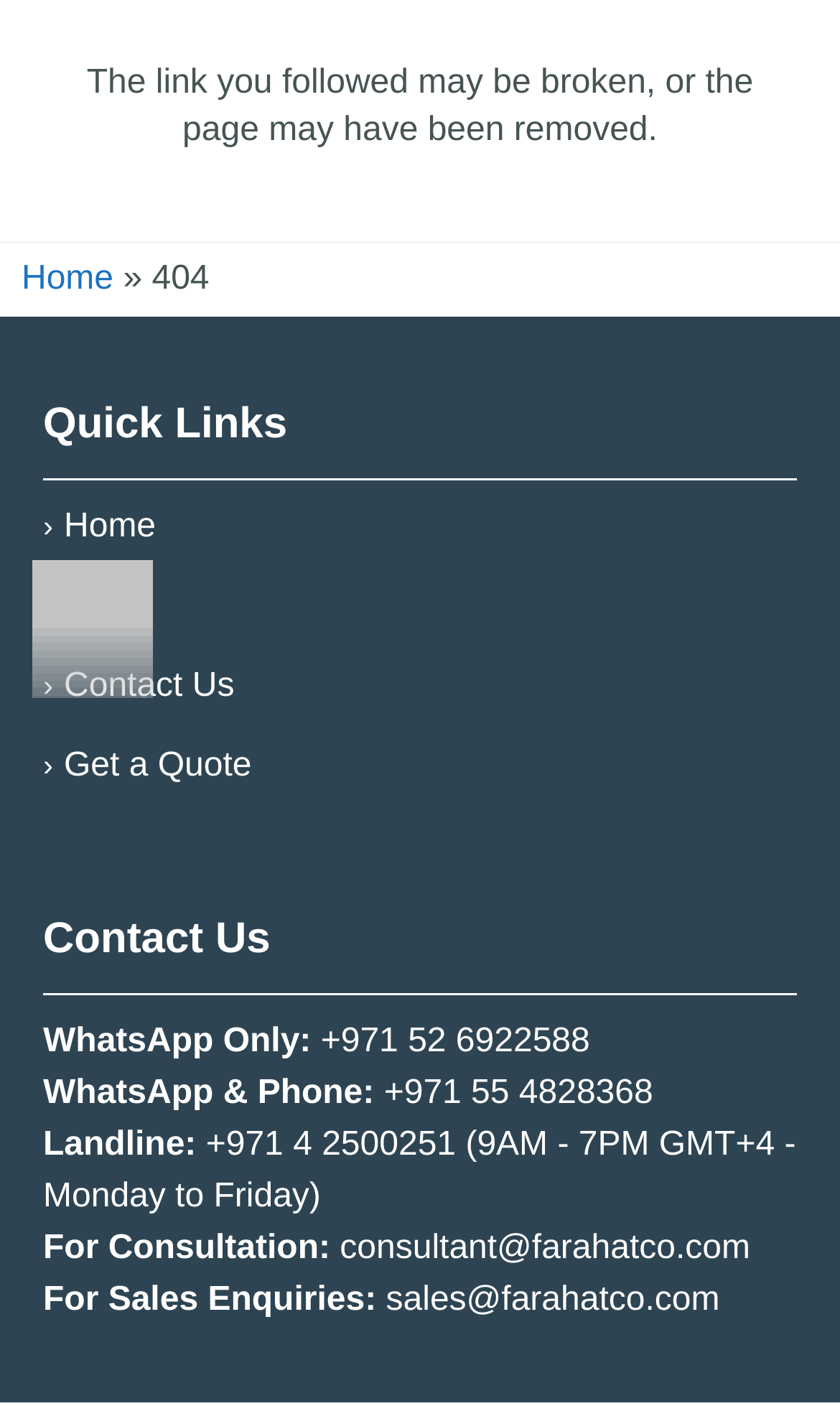Predict the bounding box of the UI element based on this description: "Home".

[0.026, 0.185, 0.135, 0.211]